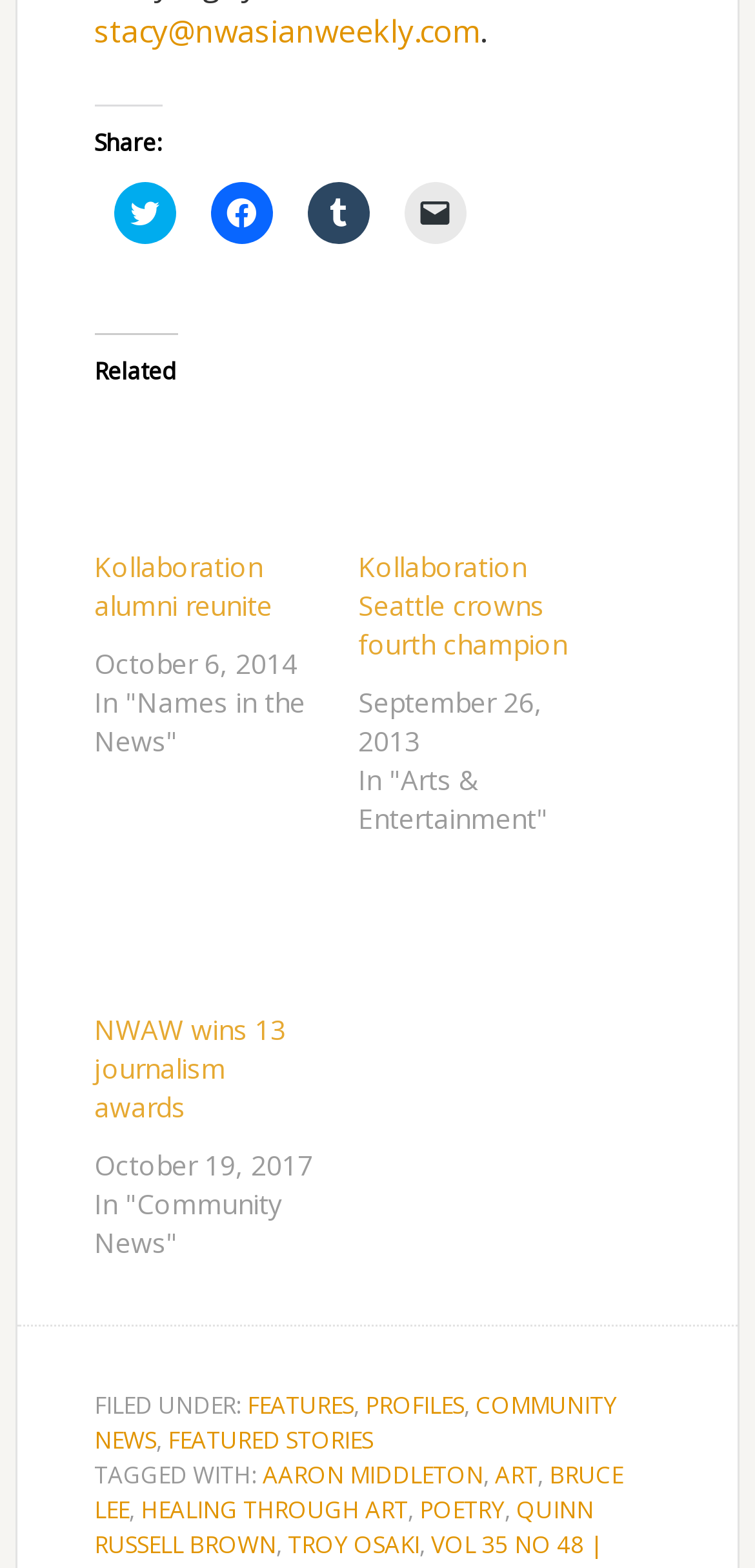Provide the bounding box coordinates for the UI element described in this sentence: "Quinn Russell Brown". The coordinates should be four float values between 0 and 1, i.e., [left, top, right, bottom].

[0.125, 0.952, 0.787, 0.995]